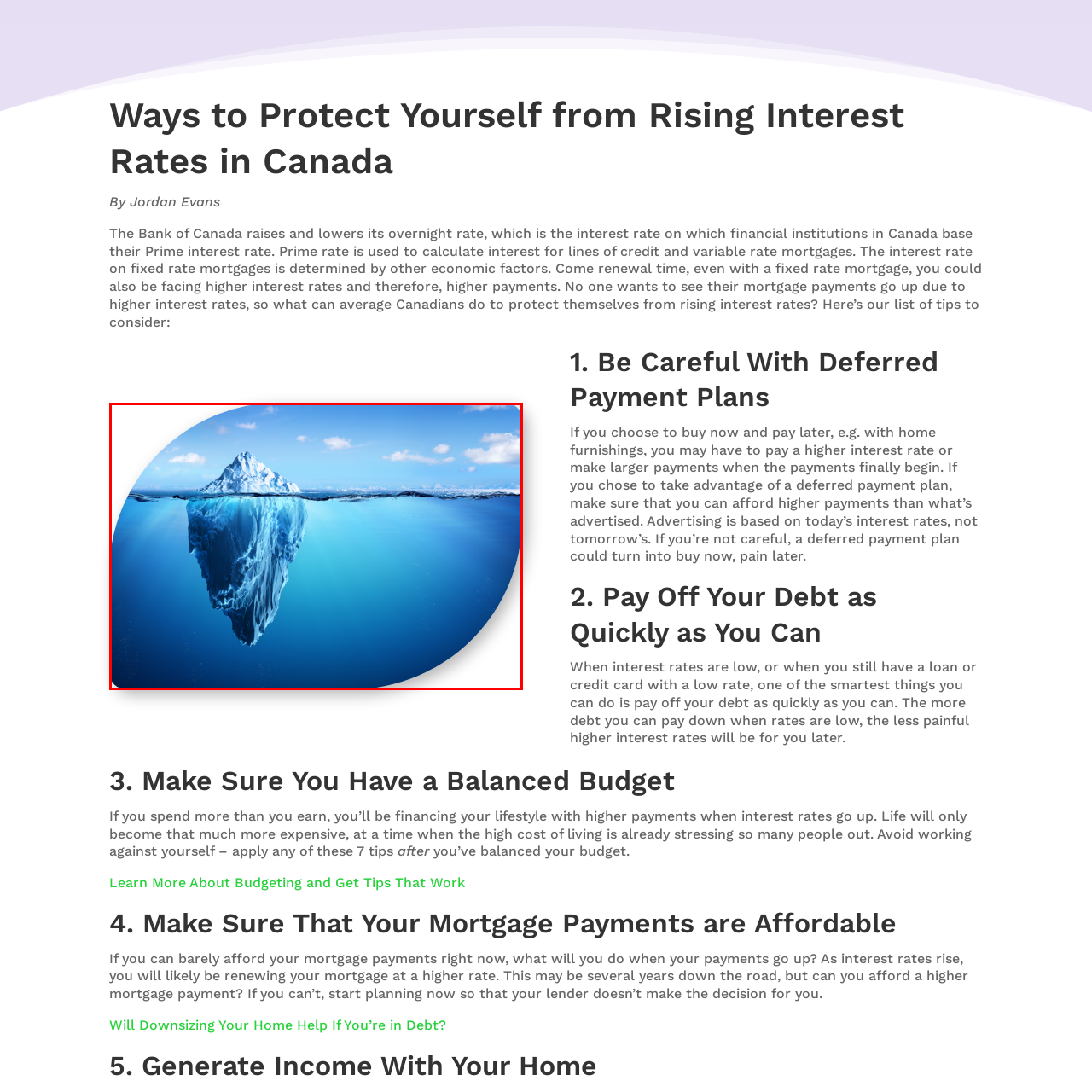What is the theme of the visual metaphor?
Carefully examine the image within the red bounding box and provide a detailed answer to the question.

The caption explains that the image of the iceberg serves as a visual metaphor, and this metaphor aligns with the theme of protecting oneself from rising interest rates, suggesting that many financial factors remain unseen and require careful consideration.